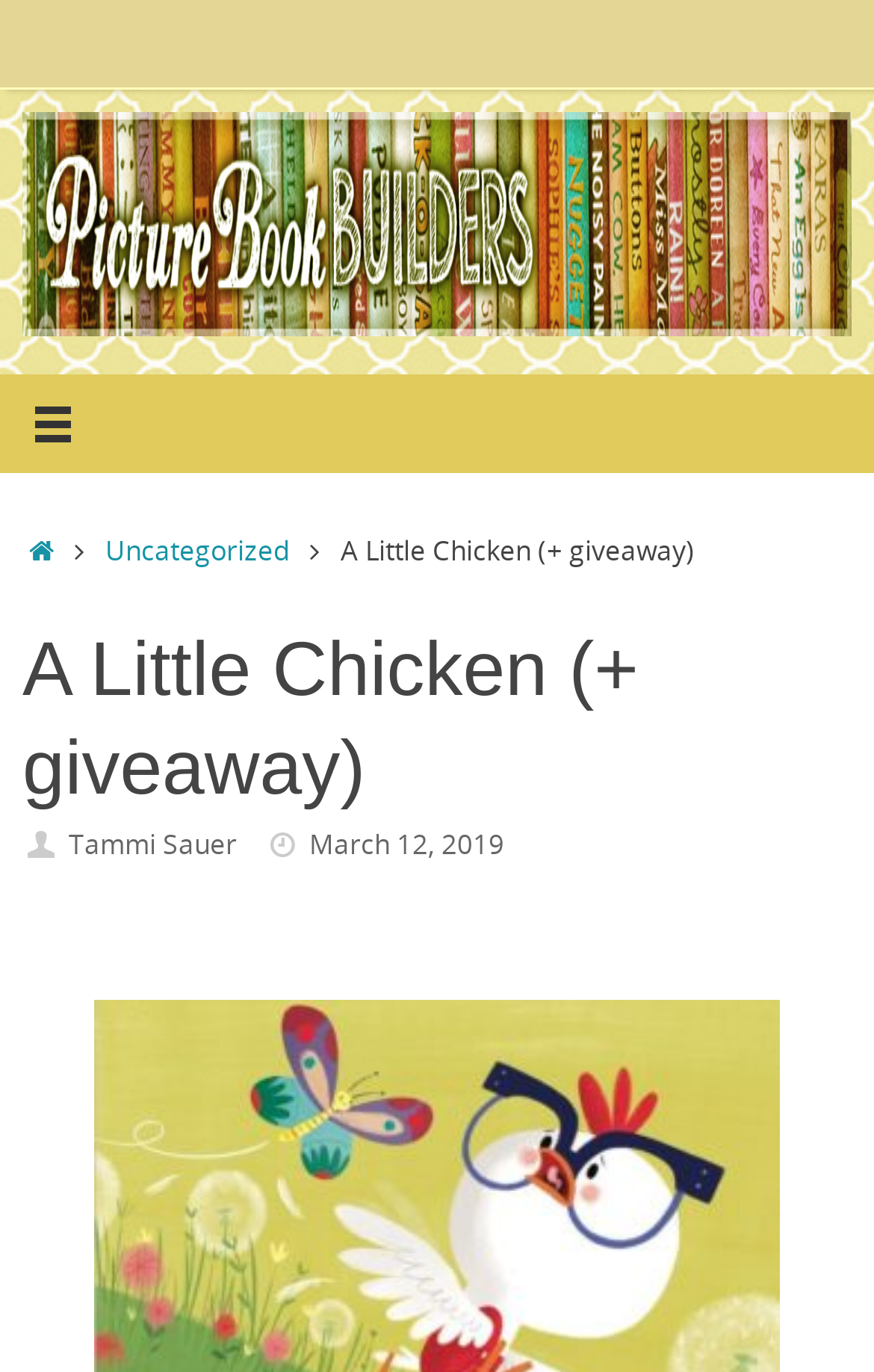Find the bounding box coordinates for the HTML element described in this sentence: "March 12, 2019". Provide the coordinates as four float numbers between 0 and 1, in the format [left, top, right, bottom].

[0.354, 0.601, 0.577, 0.629]